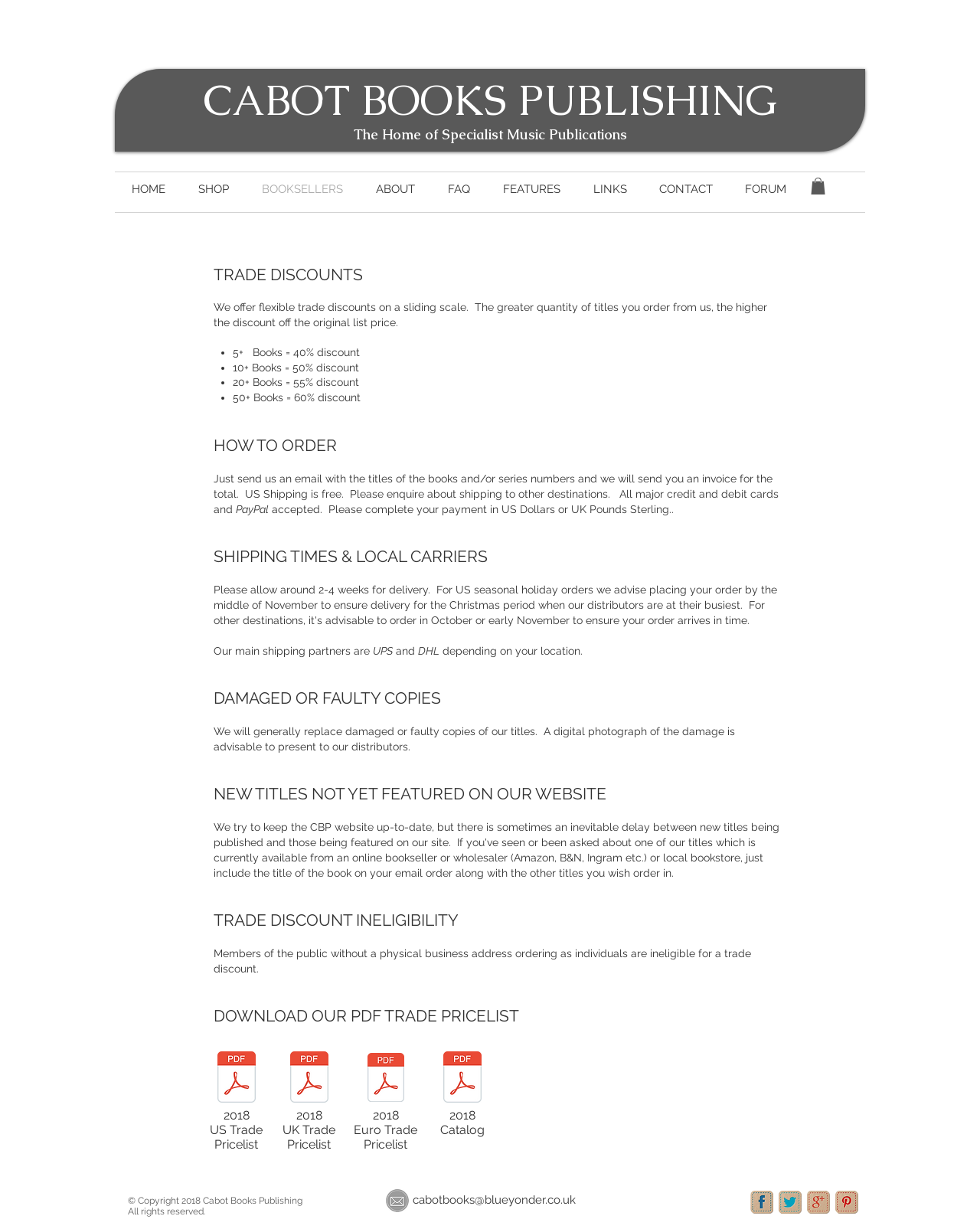Use a single word or phrase to answer the question: What is the purpose of the trade enquiries page?

To provide trade discounts and ordering information